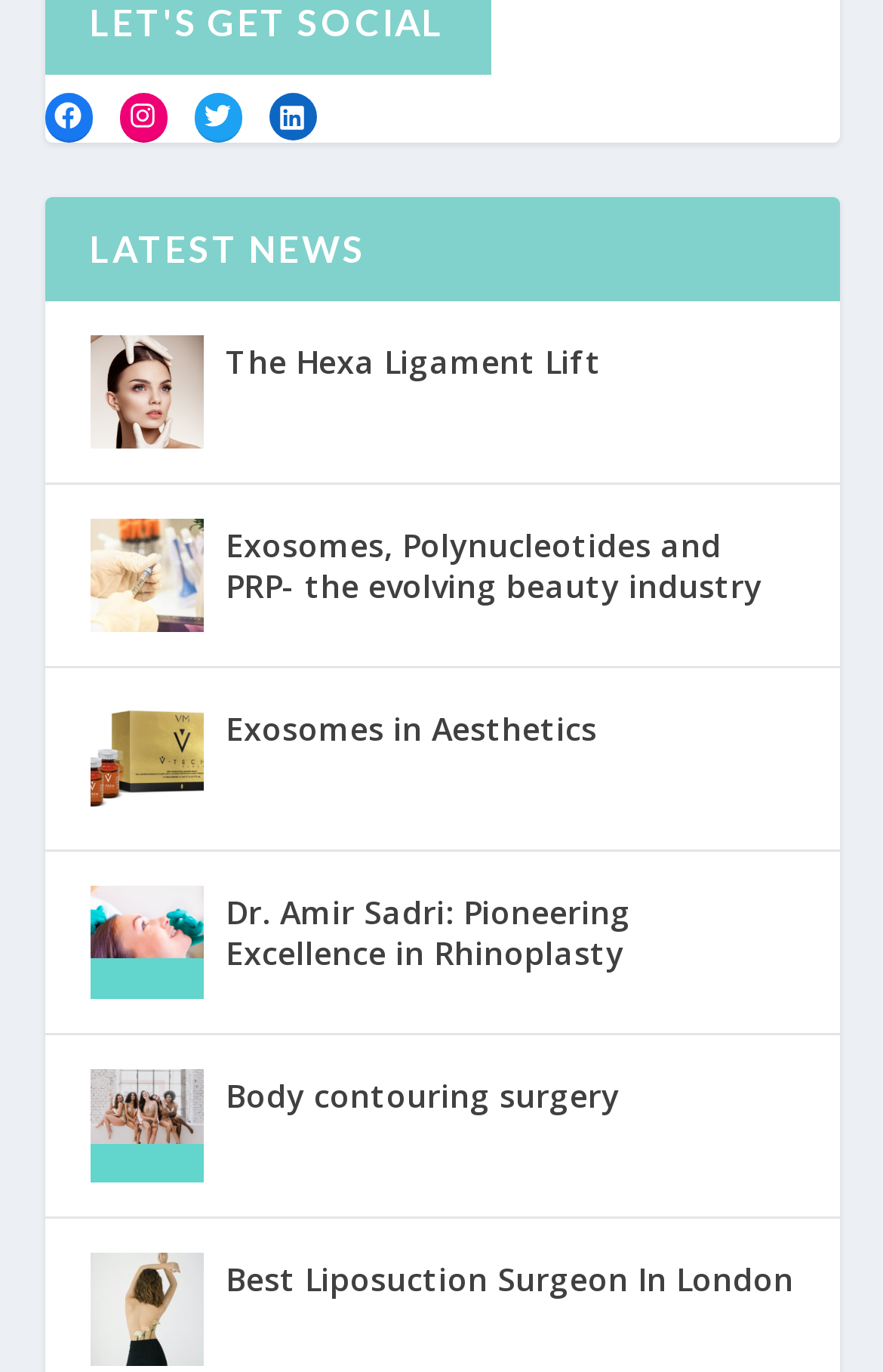Based on the image, provide a detailed response to the question:
What is the topic of the first news article?

I looked at the first link with an accompanying image and text description, and found that its text is 'The Hexa Ligament Lift', which is likely the topic of the first news article.